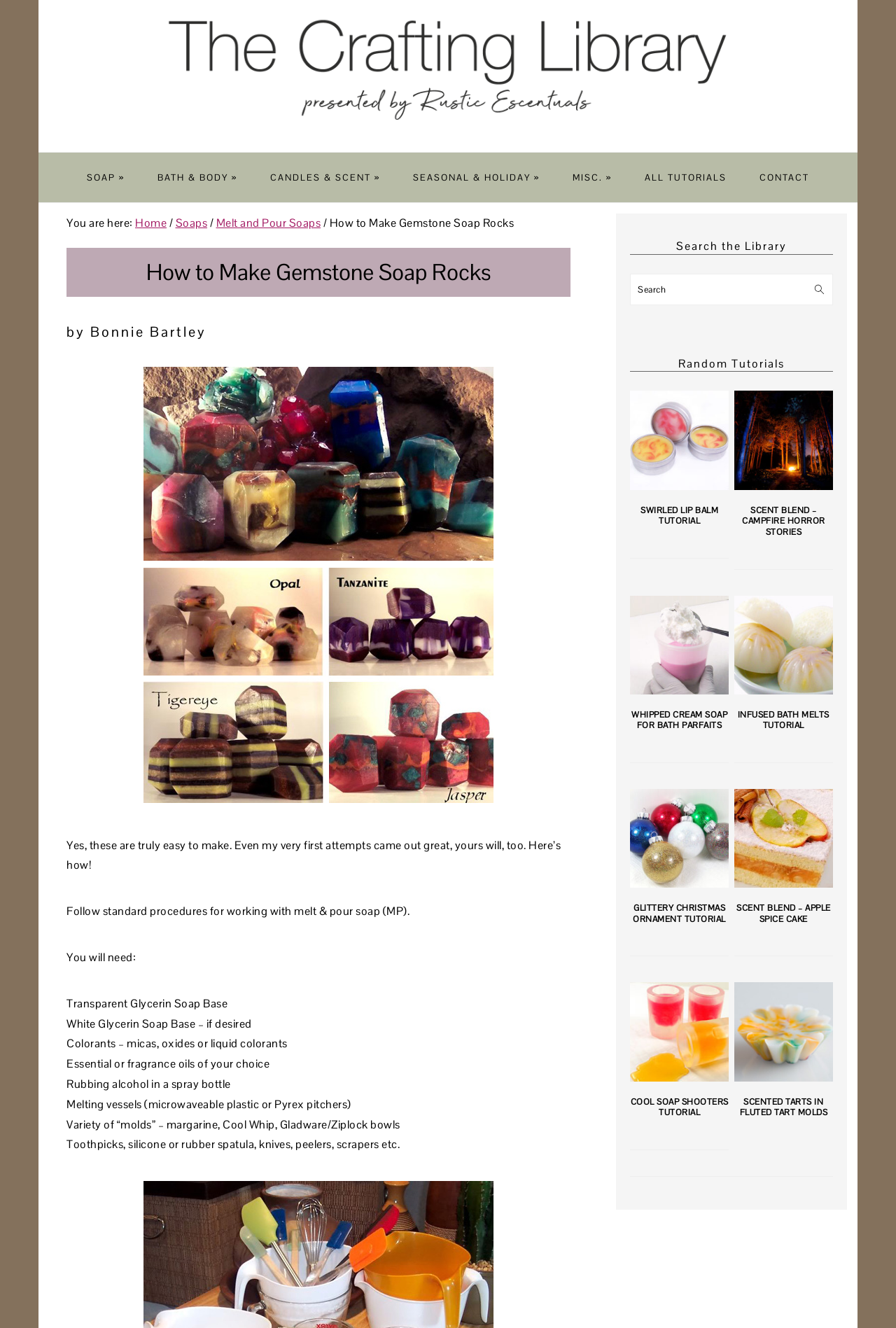Analyze the image and give a detailed response to the question:
What is the purpose of the 'Search the Library' section?

The purpose of the 'Search the Library' section is to allow users to search for tutorials, which is indicated by the presence of a search box and a search button.